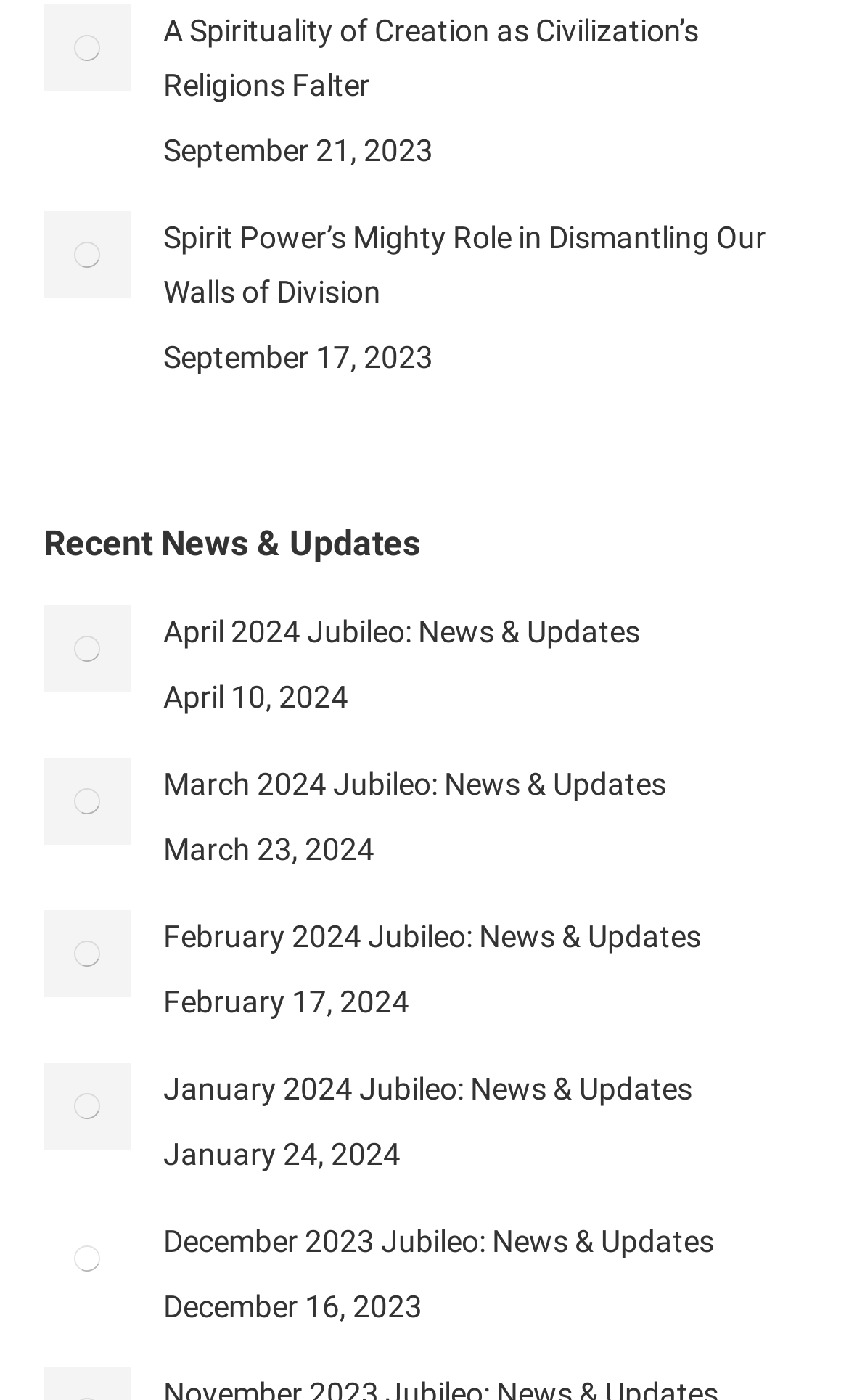What is the theme of the news articles?
Refer to the image and answer the question using a single word or phrase.

Jubileo News & Updates